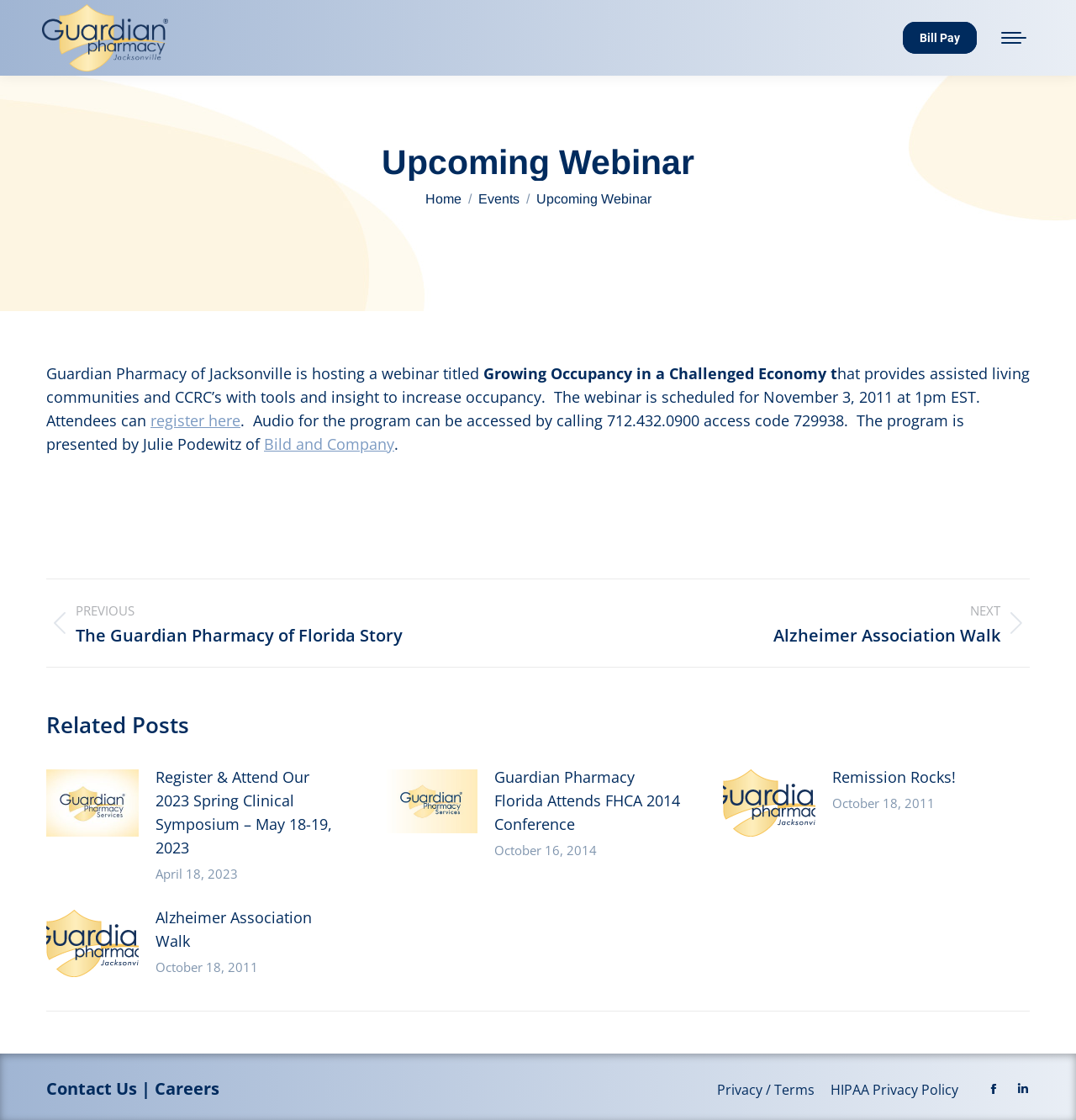How many related posts are listed on the webpage?
Refer to the screenshot and respond with a concise word or phrase.

4